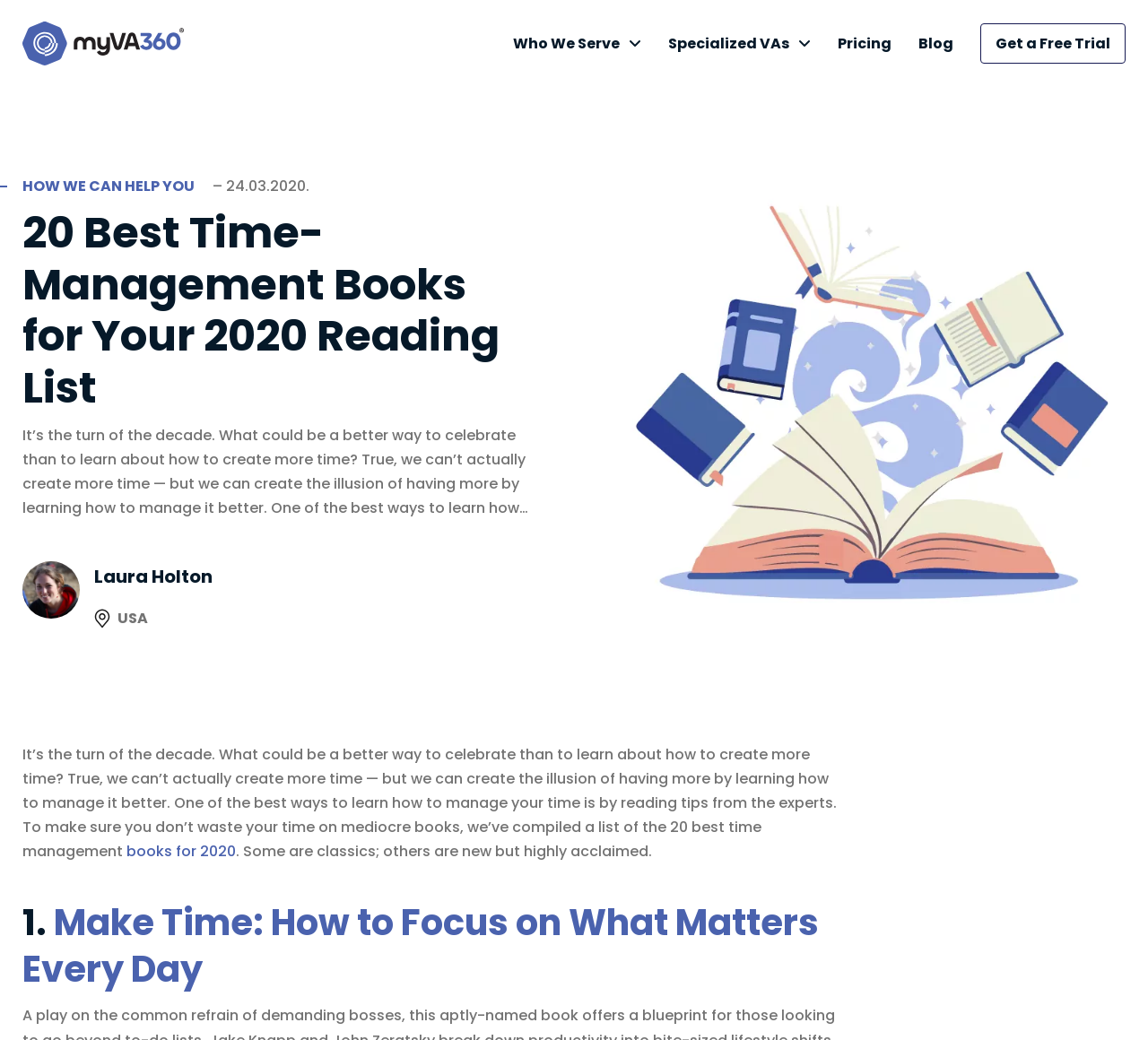How many time management books are listed on the webpage?
Please answer using one word or phrase, based on the screenshot.

20